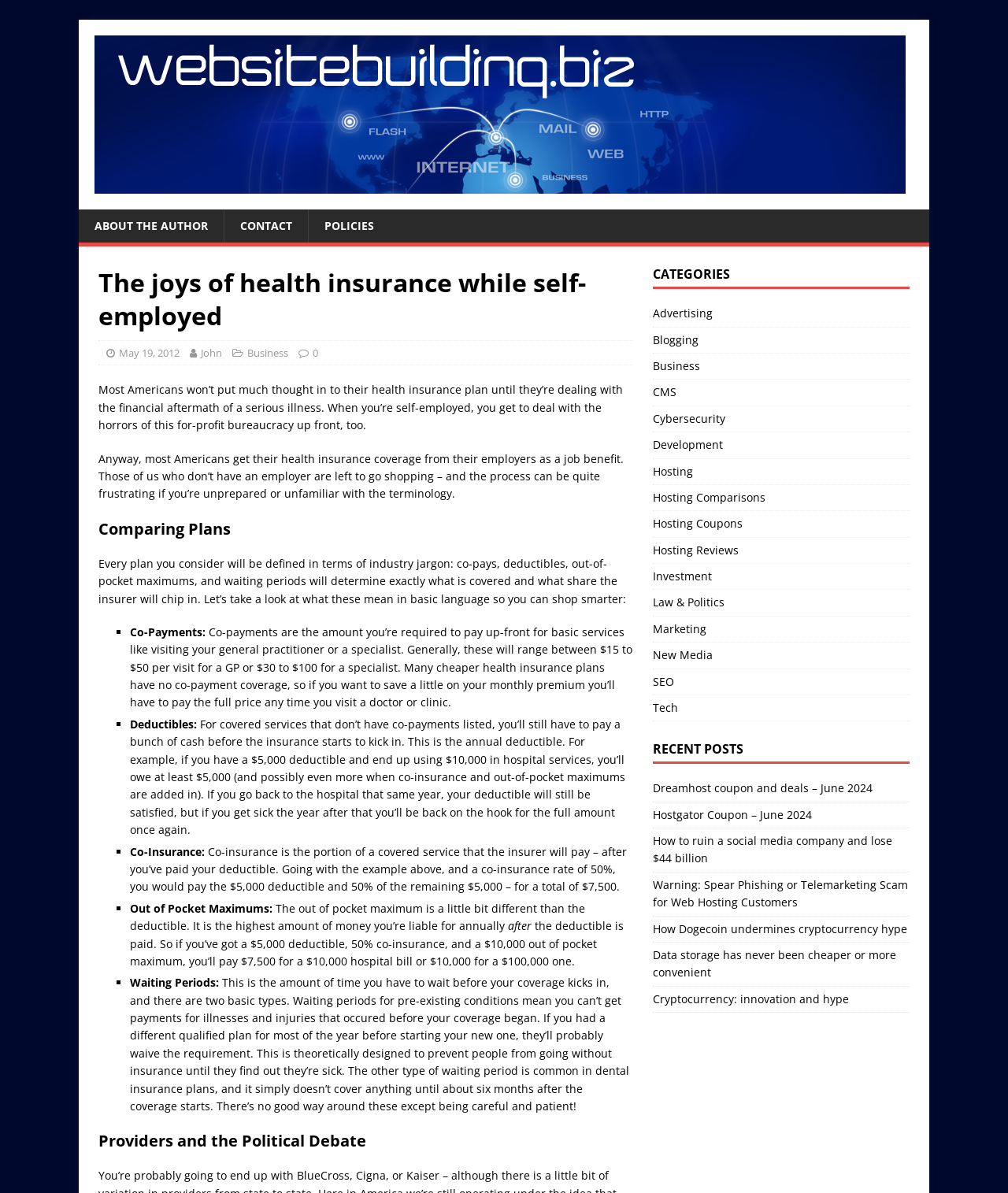Determine the bounding box coordinates of the area to click in order to meet this instruction: "Click the 'WebsiteBuilding.biz' link".

[0.094, 0.148, 0.898, 0.161]